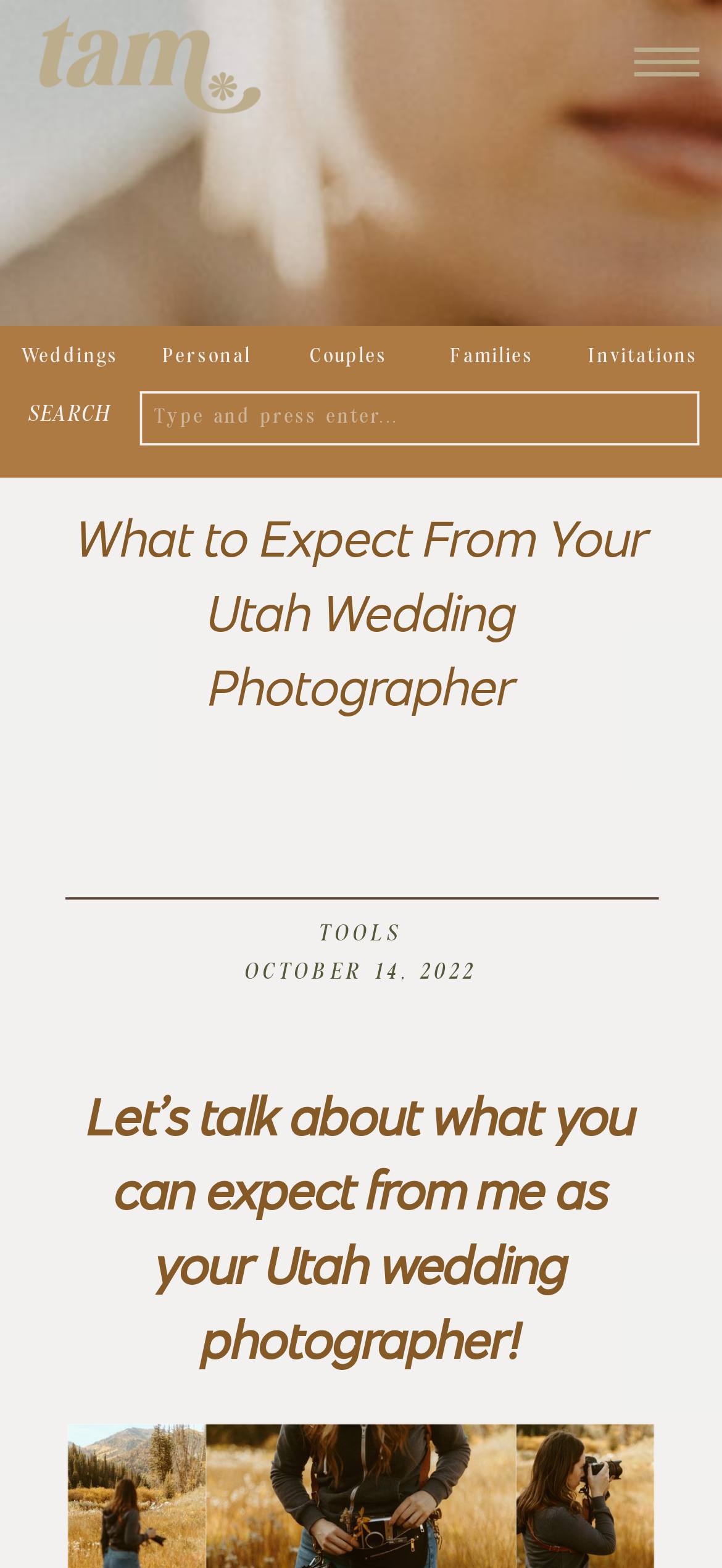Your task is to find and give the main heading text of the webpage.

What to Expect From Your Utah Wedding Photographer